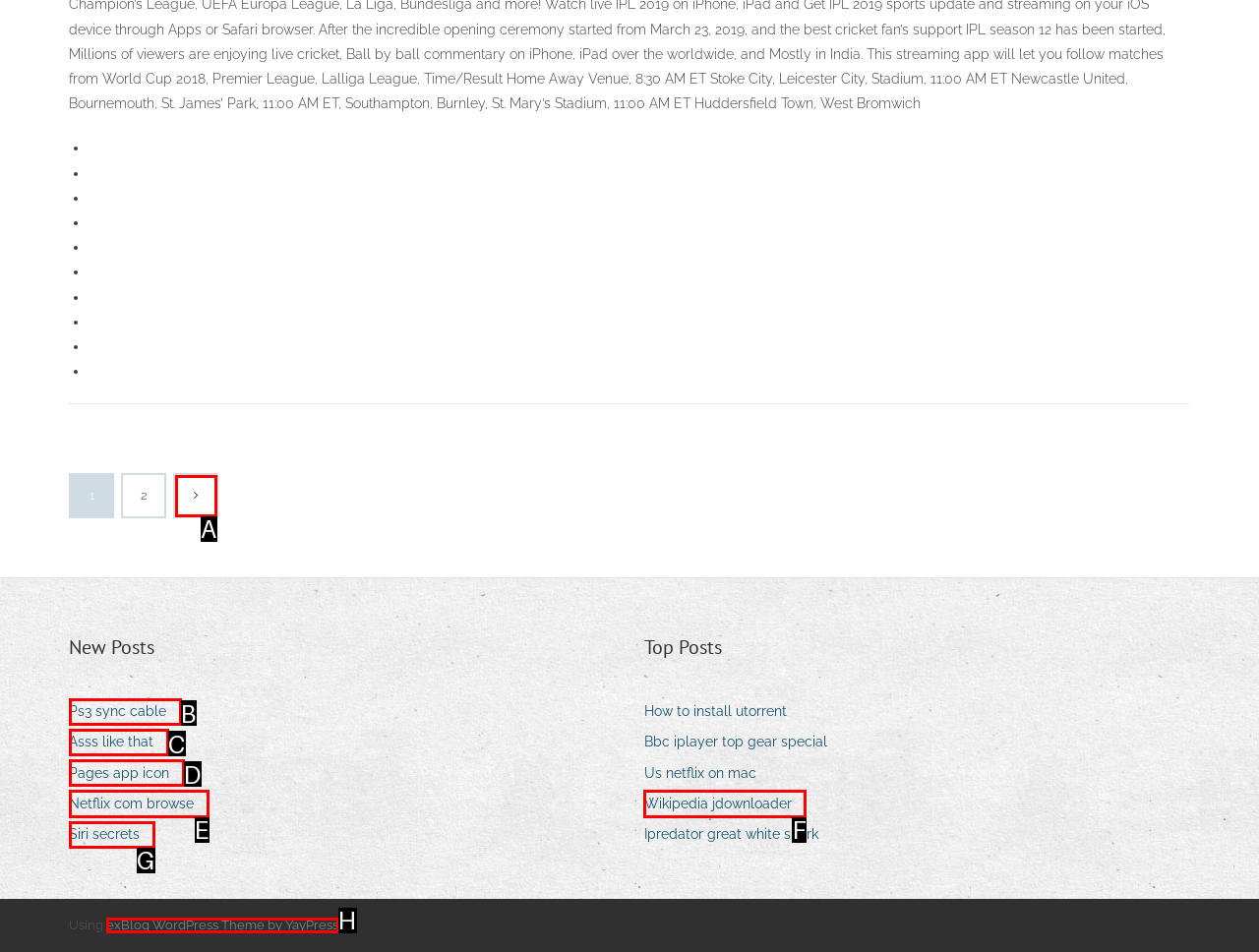Select the correct UI element to complete the task: Contact Santa Ed
Please provide the letter of the chosen option.

None